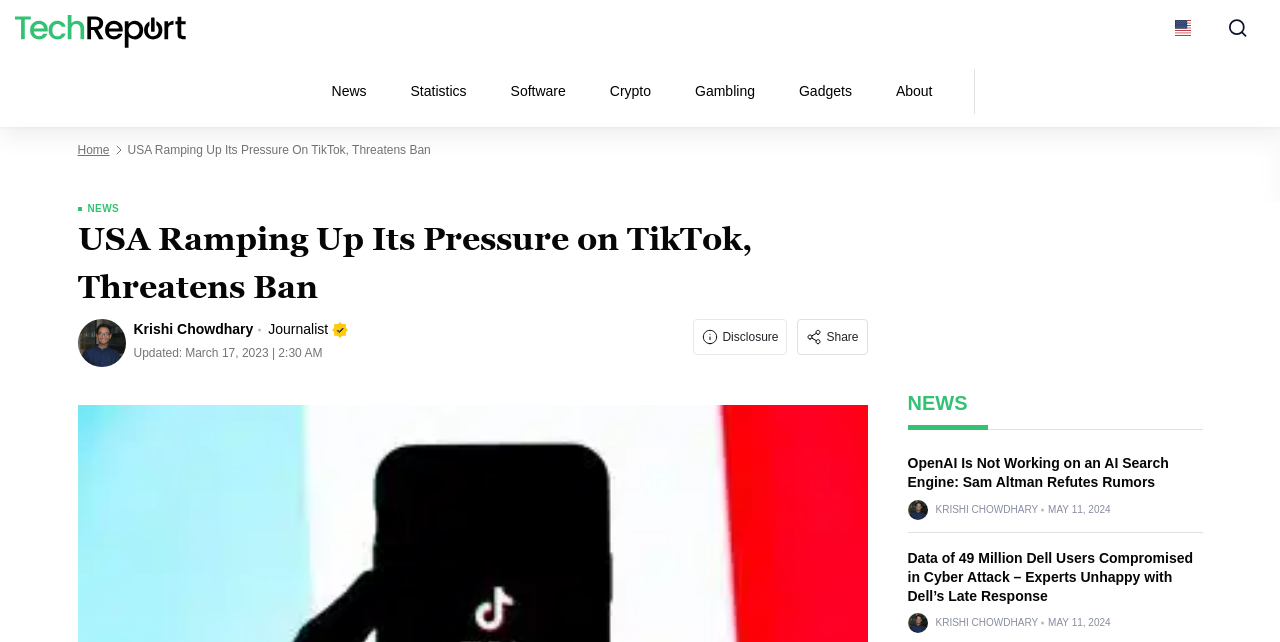What is the timestamp of the second news article?
Using the information from the image, give a concise answer in one word or a short phrase.

MAY 11, 2024